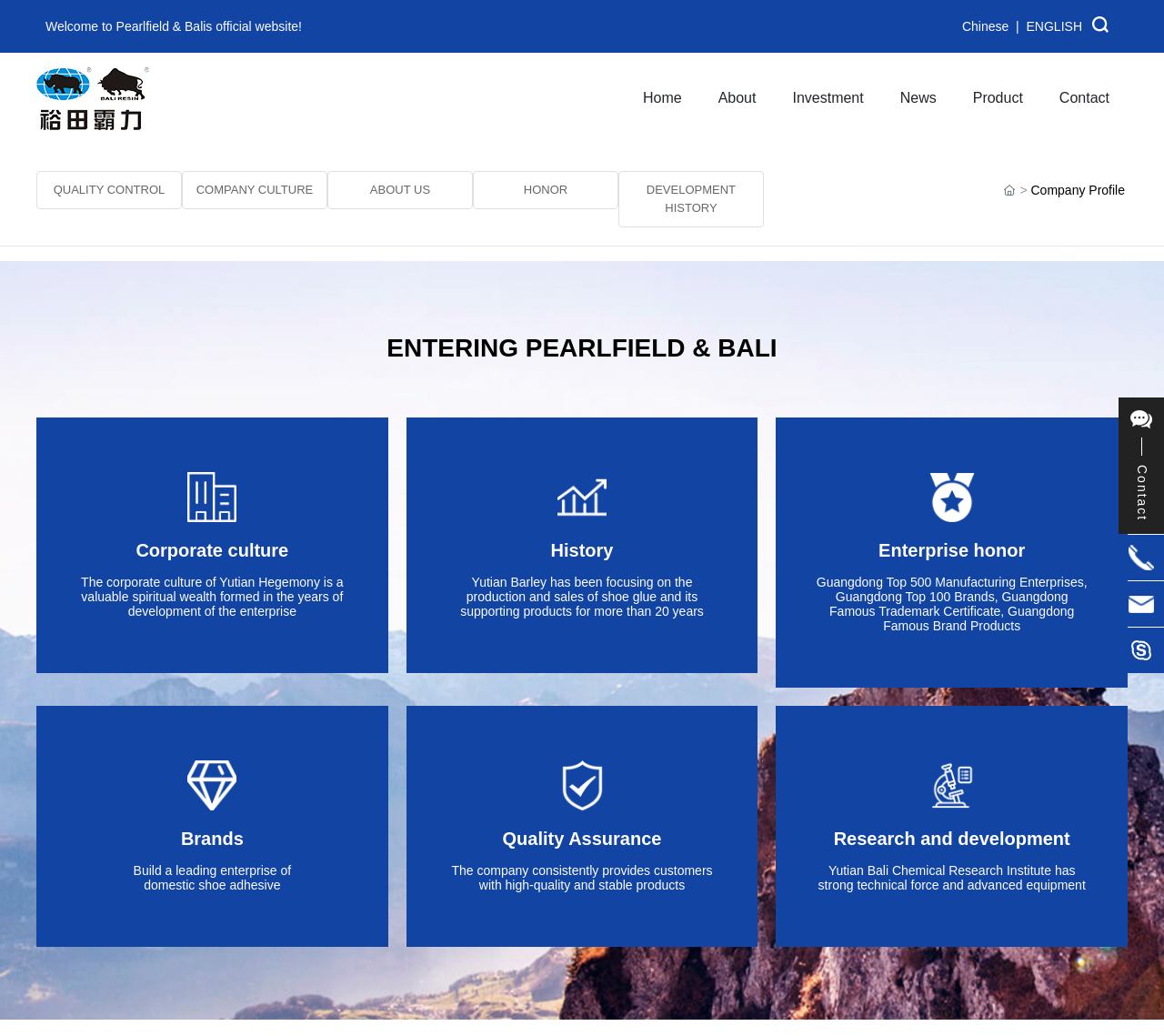Please identify the bounding box coordinates of the region to click in order to complete the given instruction: "Switch to Chinese language". The coordinates should be four float numbers between 0 and 1, i.e., [left, top, right, bottom].

[0.827, 0.018, 0.867, 0.032]